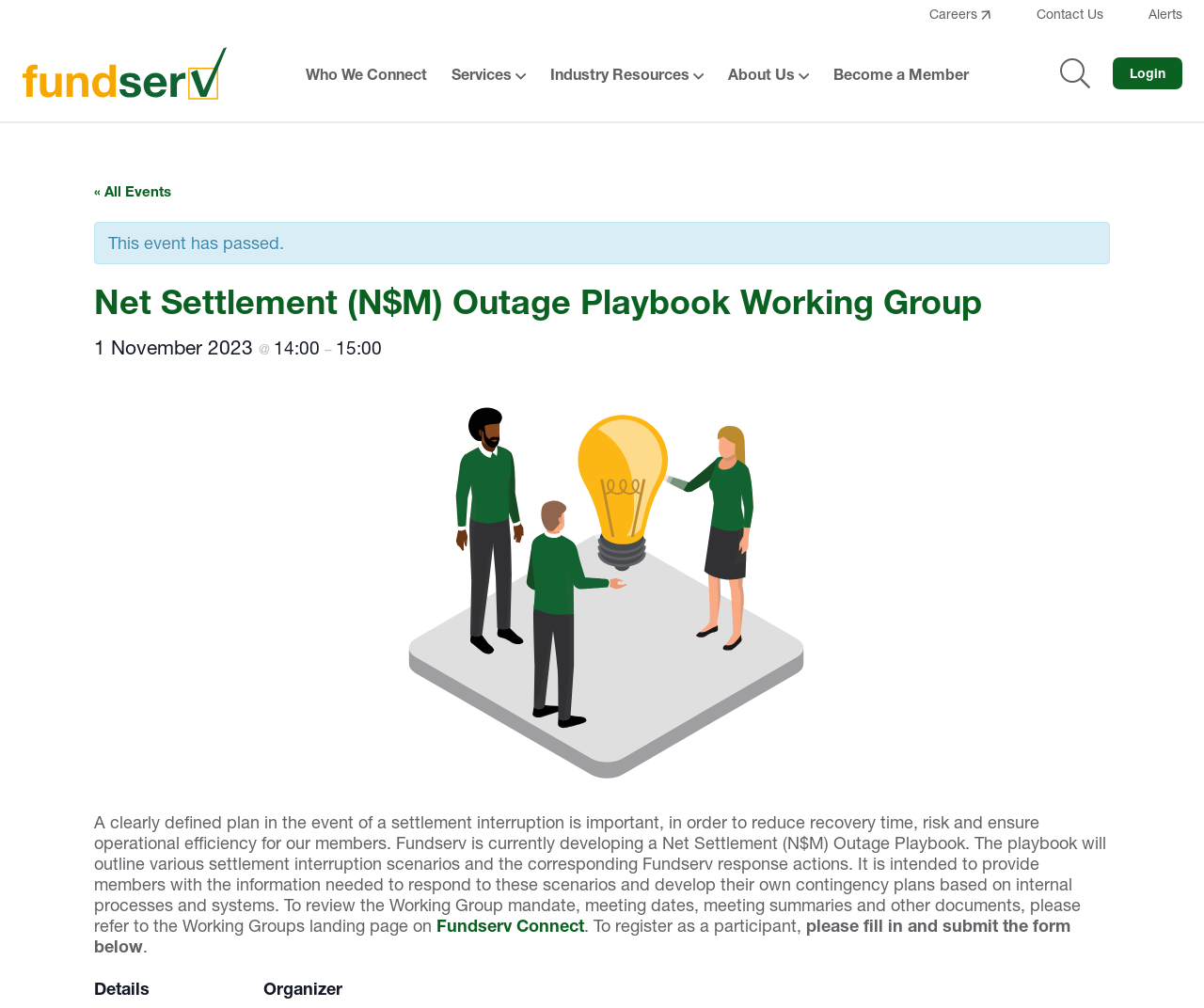What is the name of the organization?
Refer to the image and give a detailed answer to the query.

I found the answer by looking at the top-left corner of the webpage, where the organization's logo and name are displayed. The name 'Fundserv Inc' is written in text next to the logo.